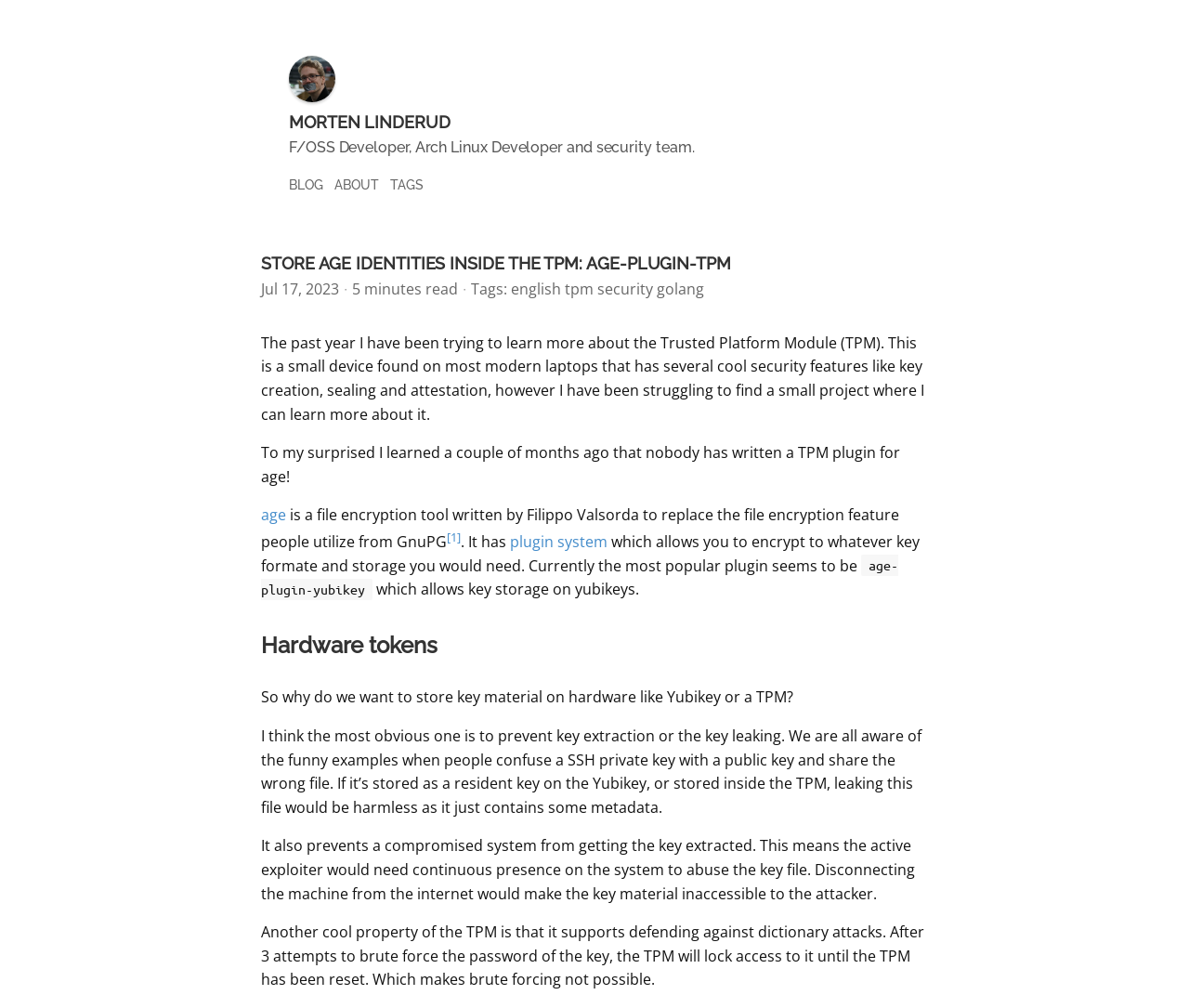Find the coordinates for the bounding box of the element with this description: "plugin system".

[0.429, 0.527, 0.511, 0.548]